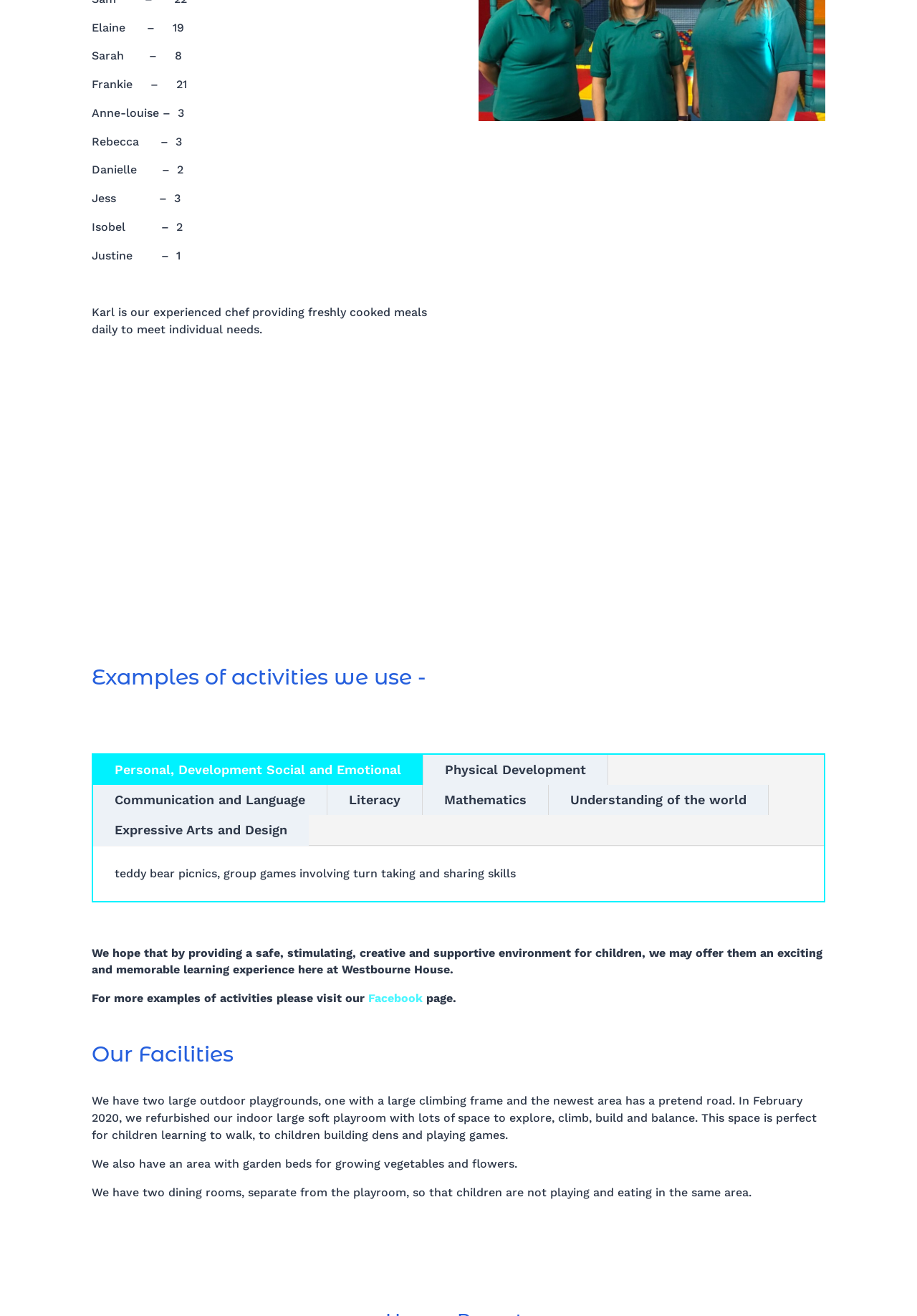Based on what you see in the screenshot, provide a thorough answer to this question: What can be found in the garden beds?

The answer can be found in the text 'We also have an area with garden beds for growing vegetables and flowers.' which is located in the lower part of the webpage.